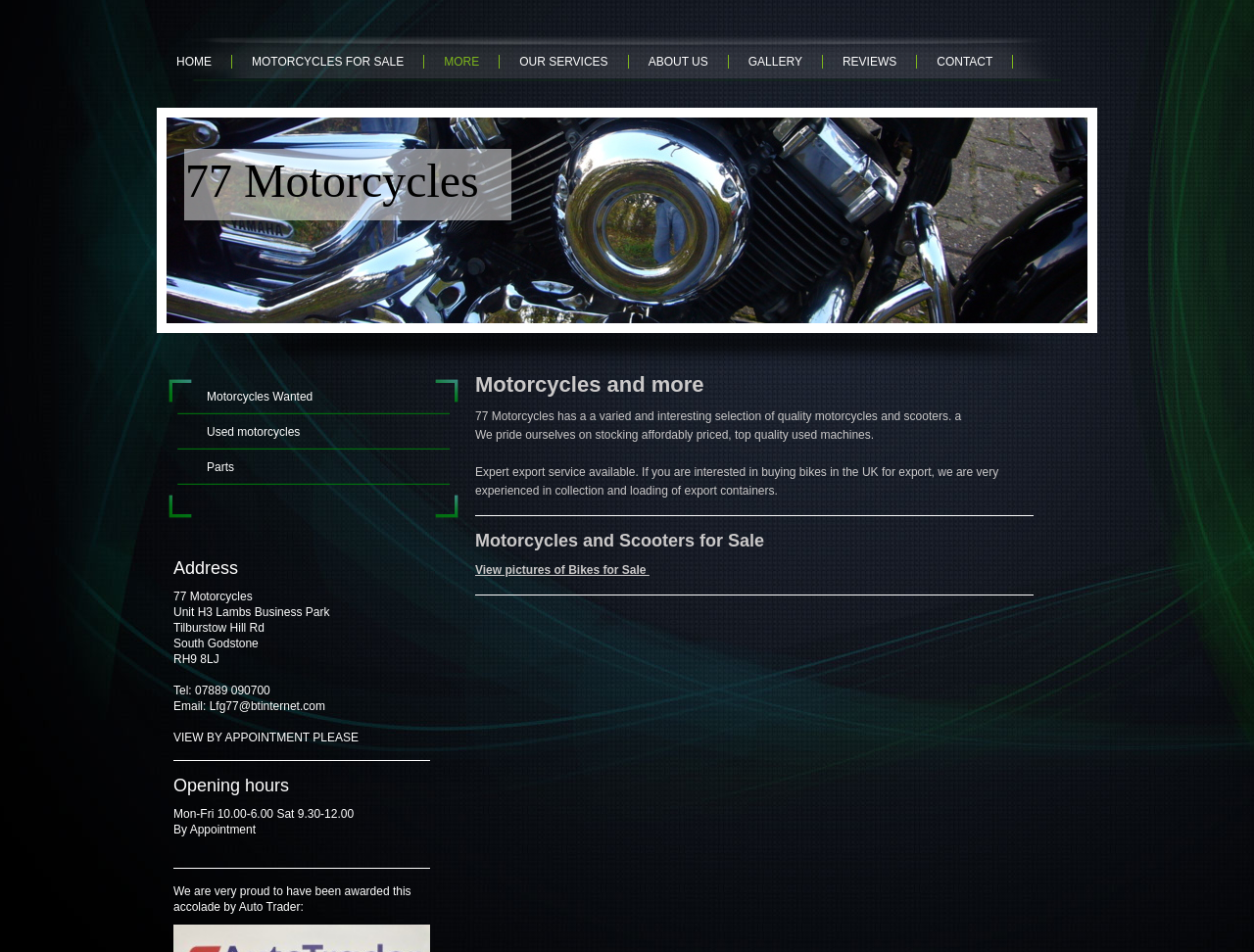Please predict the bounding box coordinates of the element's region where a click is necessary to complete the following instruction: "check reviews". The coordinates should be represented by four float numbers between 0 and 1, i.e., [left, top, right, bottom].

[0.656, 0.058, 0.731, 0.072]